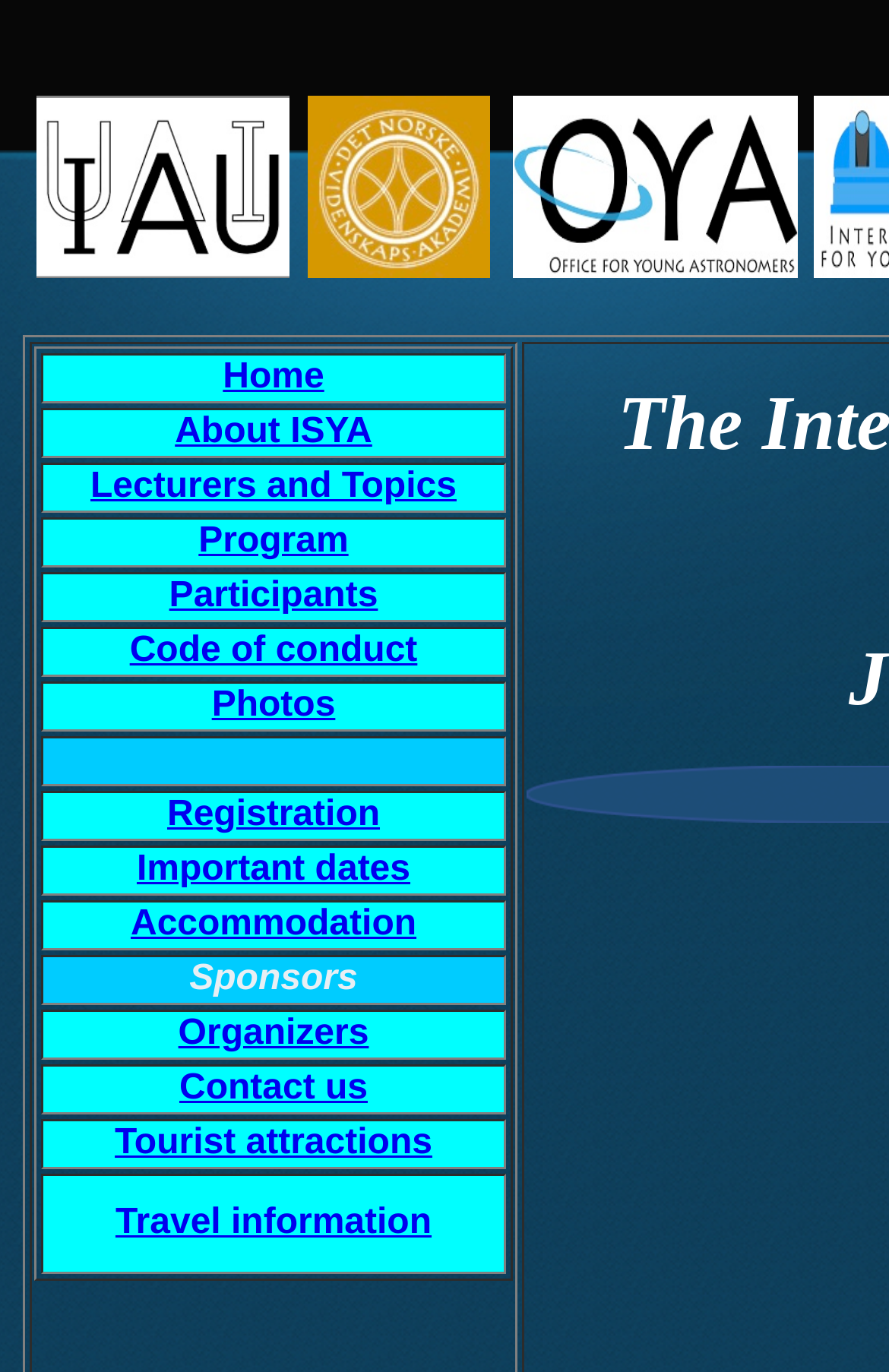Can you show the bounding box coordinates of the region to click on to complete the task described in the instruction: "Search for products"?

None